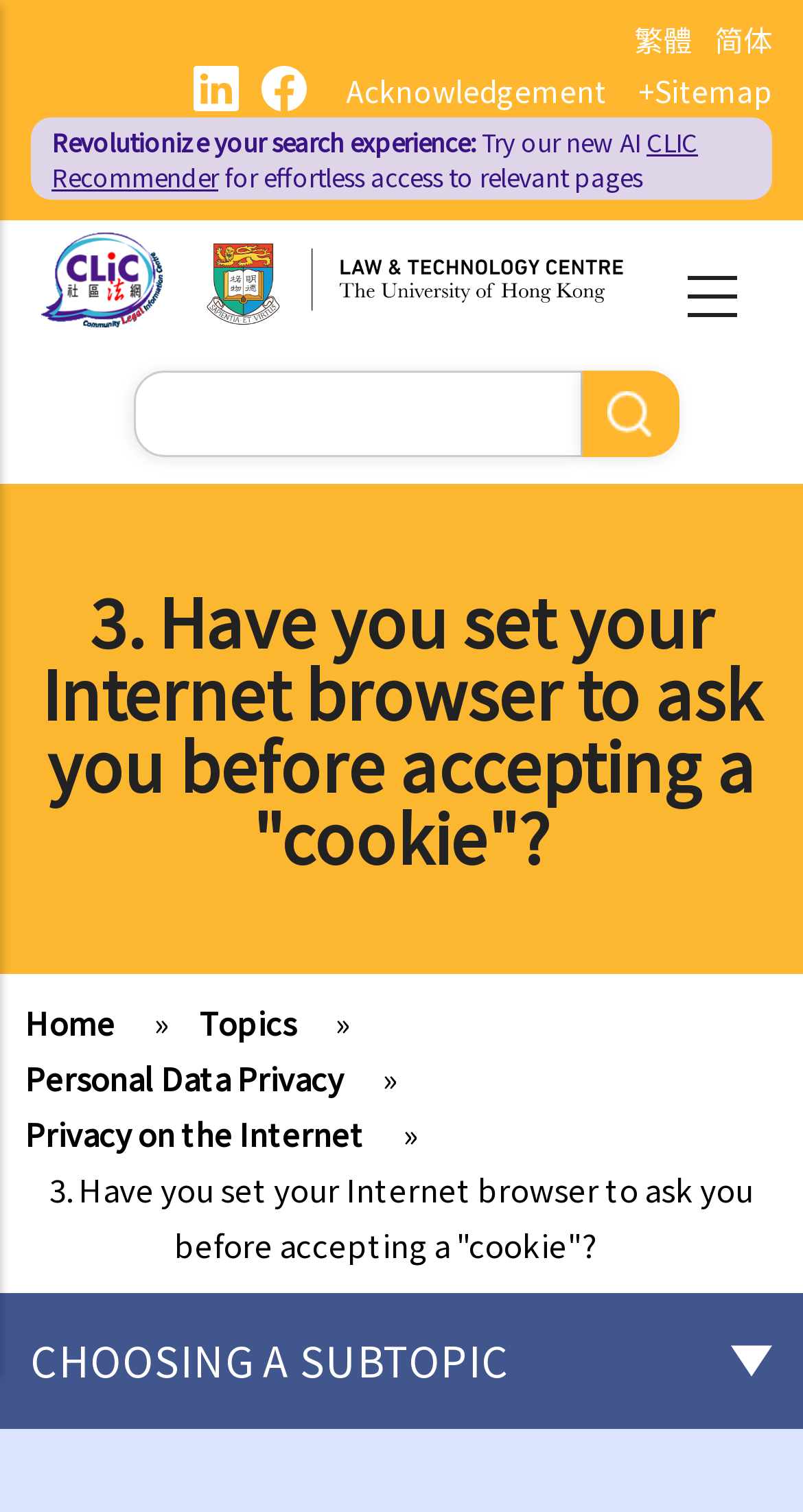What is the purpose of the 'Acknowledgement' link?
Using the image, give a concise answer in the form of a single word or short phrase.

To acknowledge something